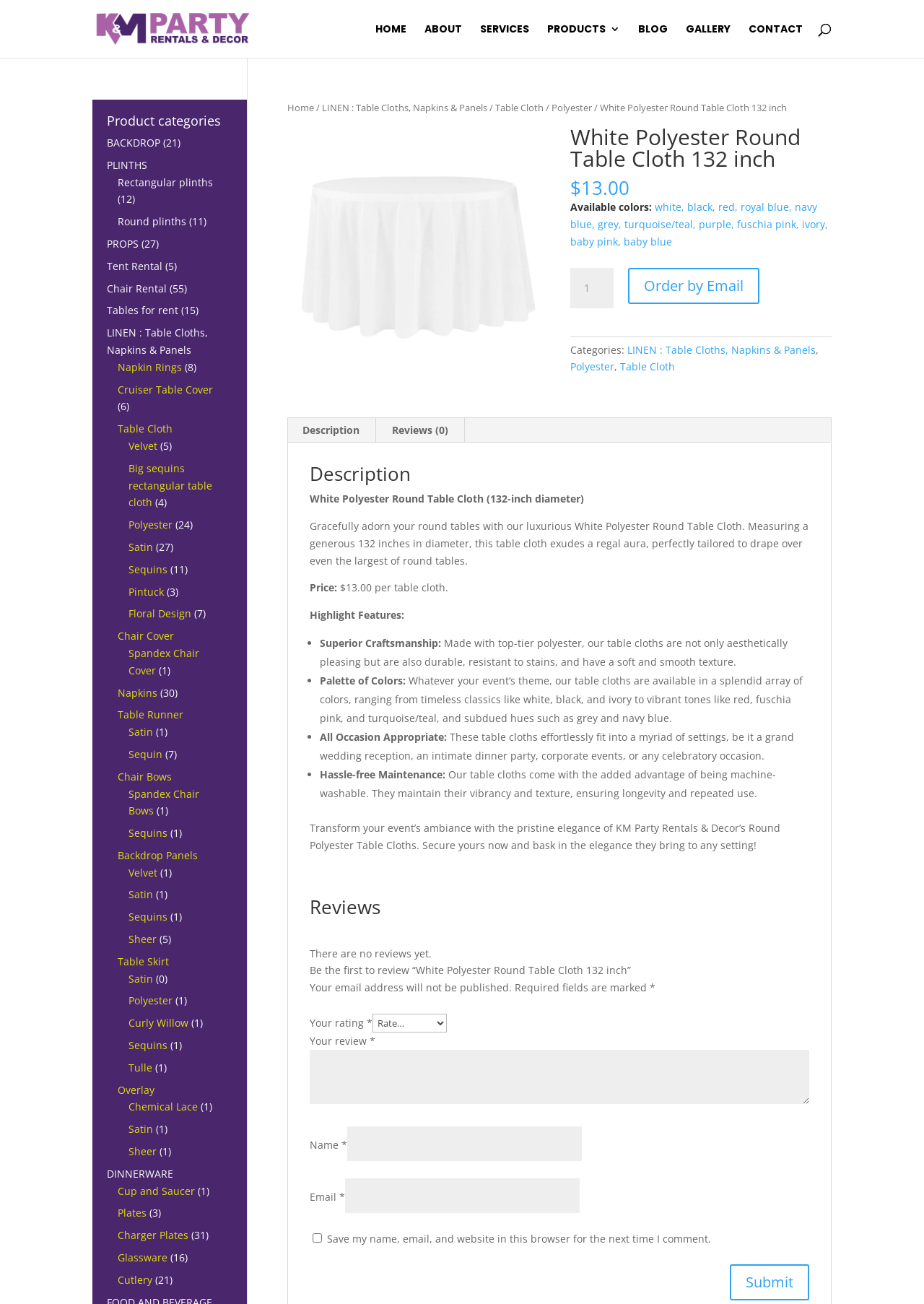Given the description: "Cup and Saucer", determine the bounding box coordinates of the UI element. The coordinates should be formatted as four float numbers between 0 and 1, [left, top, right, bottom].

[0.127, 0.908, 0.211, 0.918]